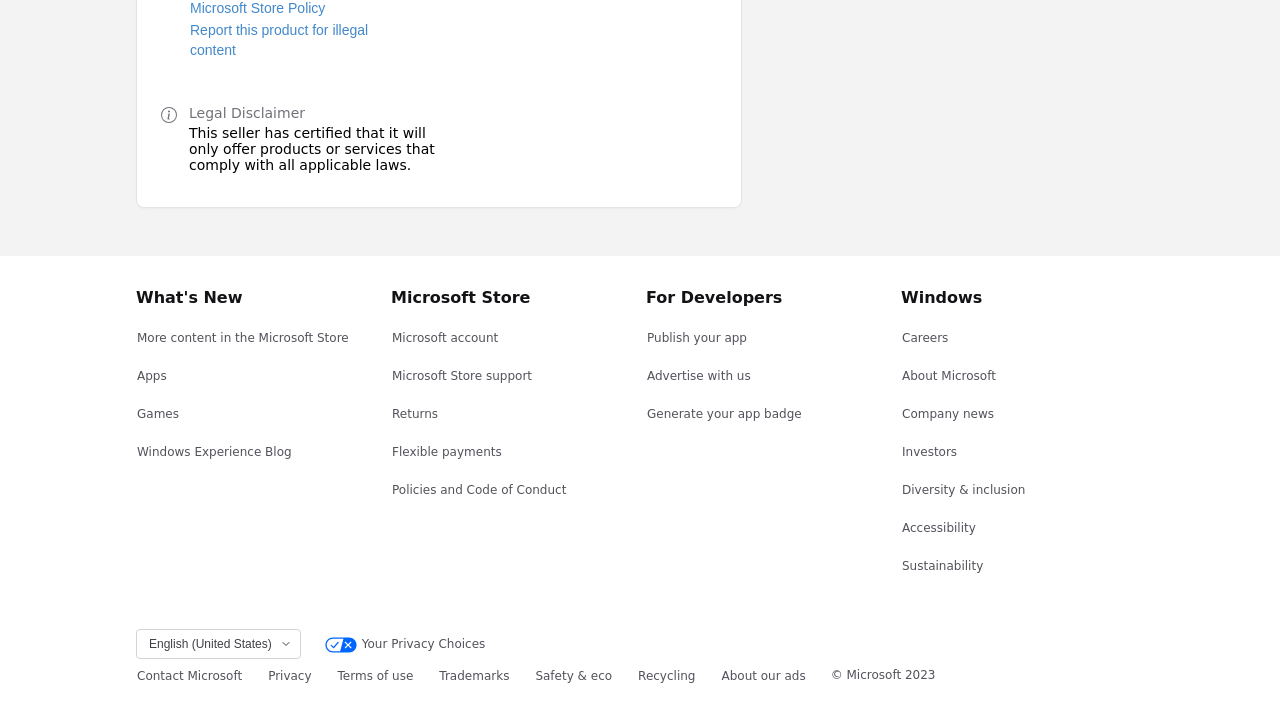Identify the bounding box coordinates of the region that needs to be clicked to carry out this instruction: "View Microsoft account". Provide these coordinates as four float numbers ranging from 0 to 1, i.e., [left, top, right, bottom].

[0.305, 0.451, 0.39, 0.493]